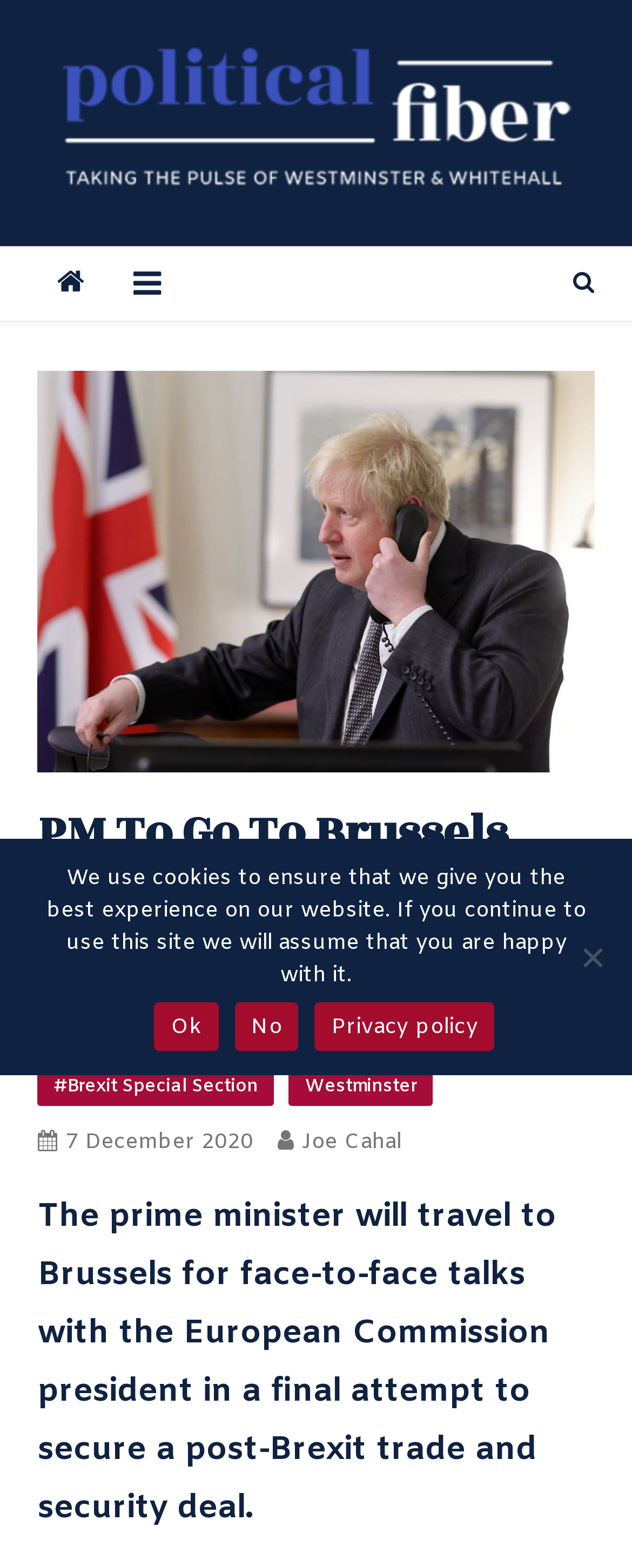Please give a one-word or short phrase response to the following question: 
Who wrote the article?

Joe Cahal